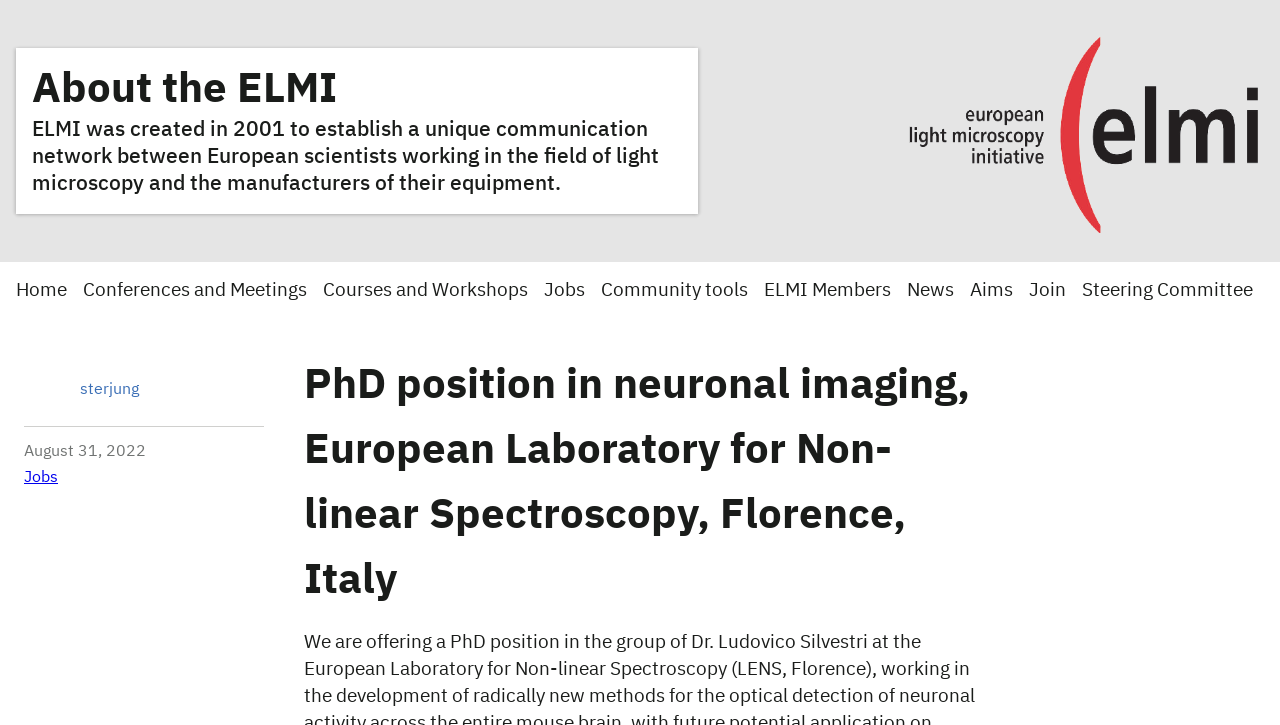Kindly determine the bounding box coordinates for the area that needs to be clicked to execute this instruction: "Apply for the PhD position".

[0.238, 0.488, 0.762, 0.847]